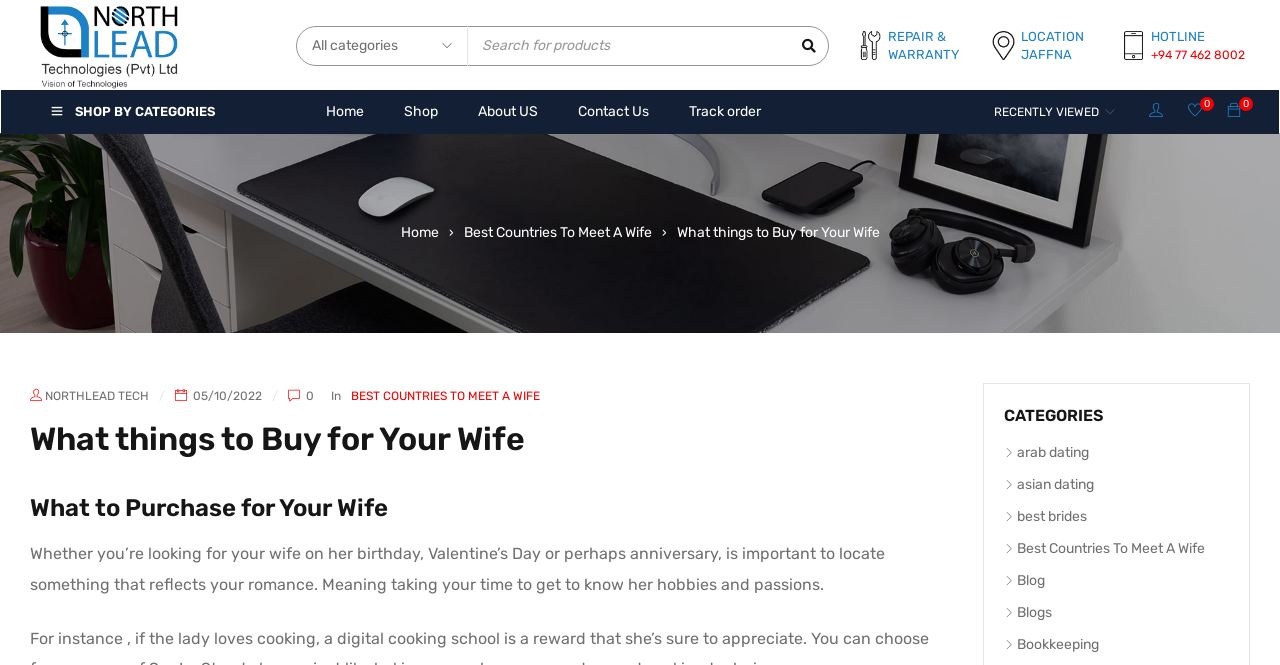Pinpoint the bounding box coordinates of the clickable area needed to execute the instruction: "View HOTLINE details". The coordinates should be specified as four float numbers between 0 and 1, i.e., [left, top, right, bottom].

[0.877, 0.042, 0.976, 0.096]